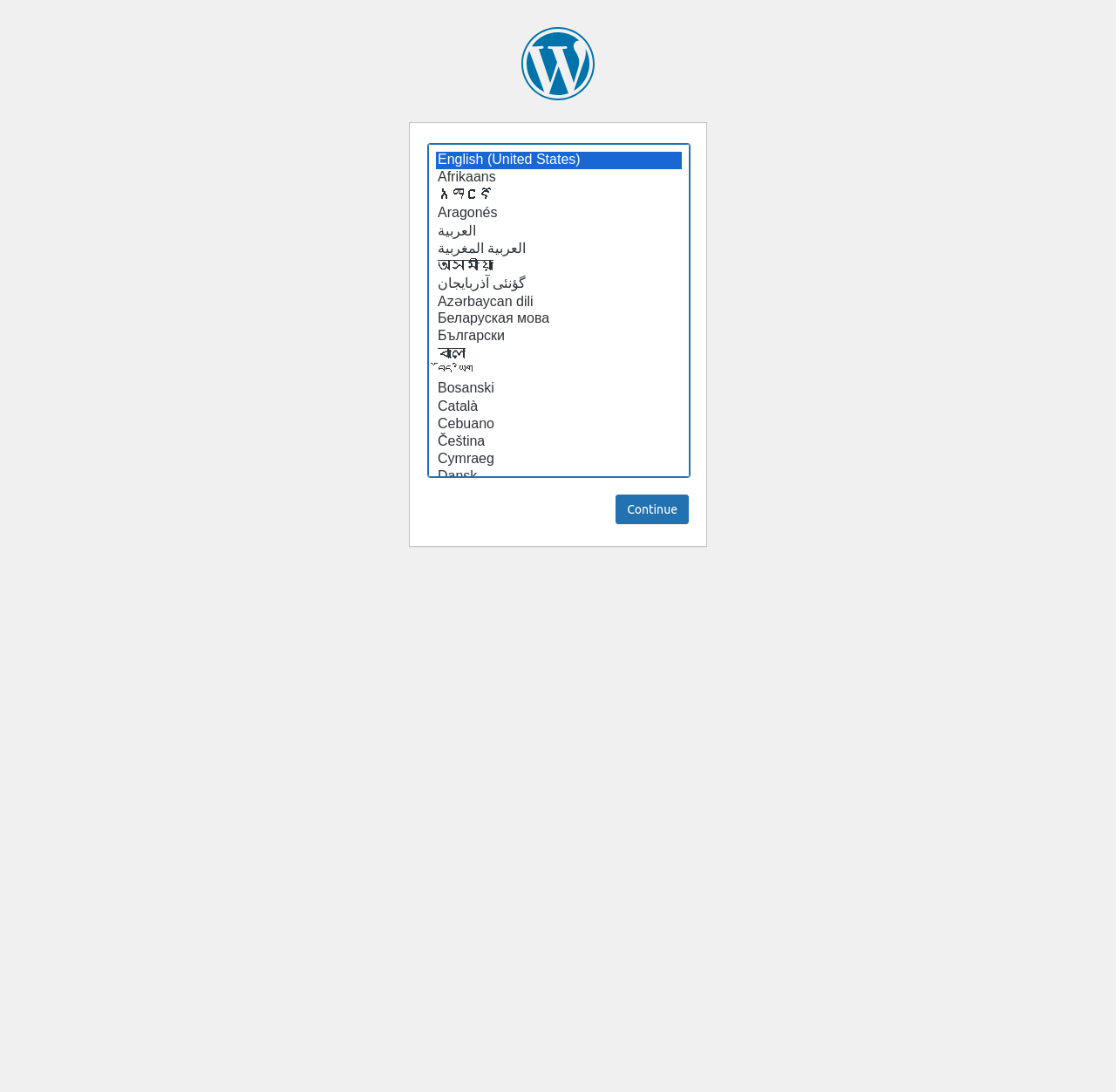How many languages are available for selection?
Provide a concise answer using a single word or phrase based on the image.

70